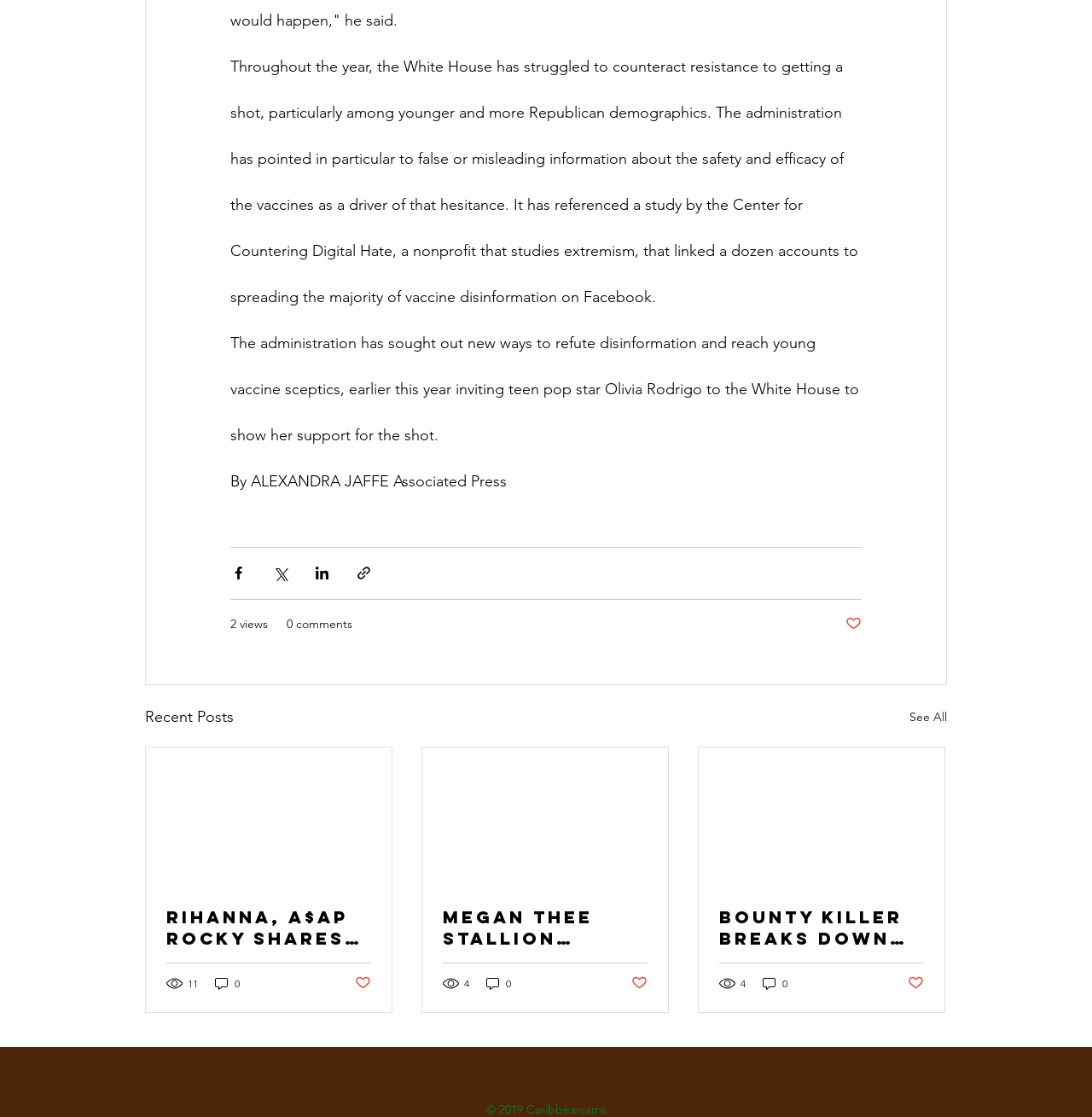Kindly determine the bounding box coordinates for the area that needs to be clicked to execute this instruction: "View recent posts".

[0.133, 0.631, 0.214, 0.653]